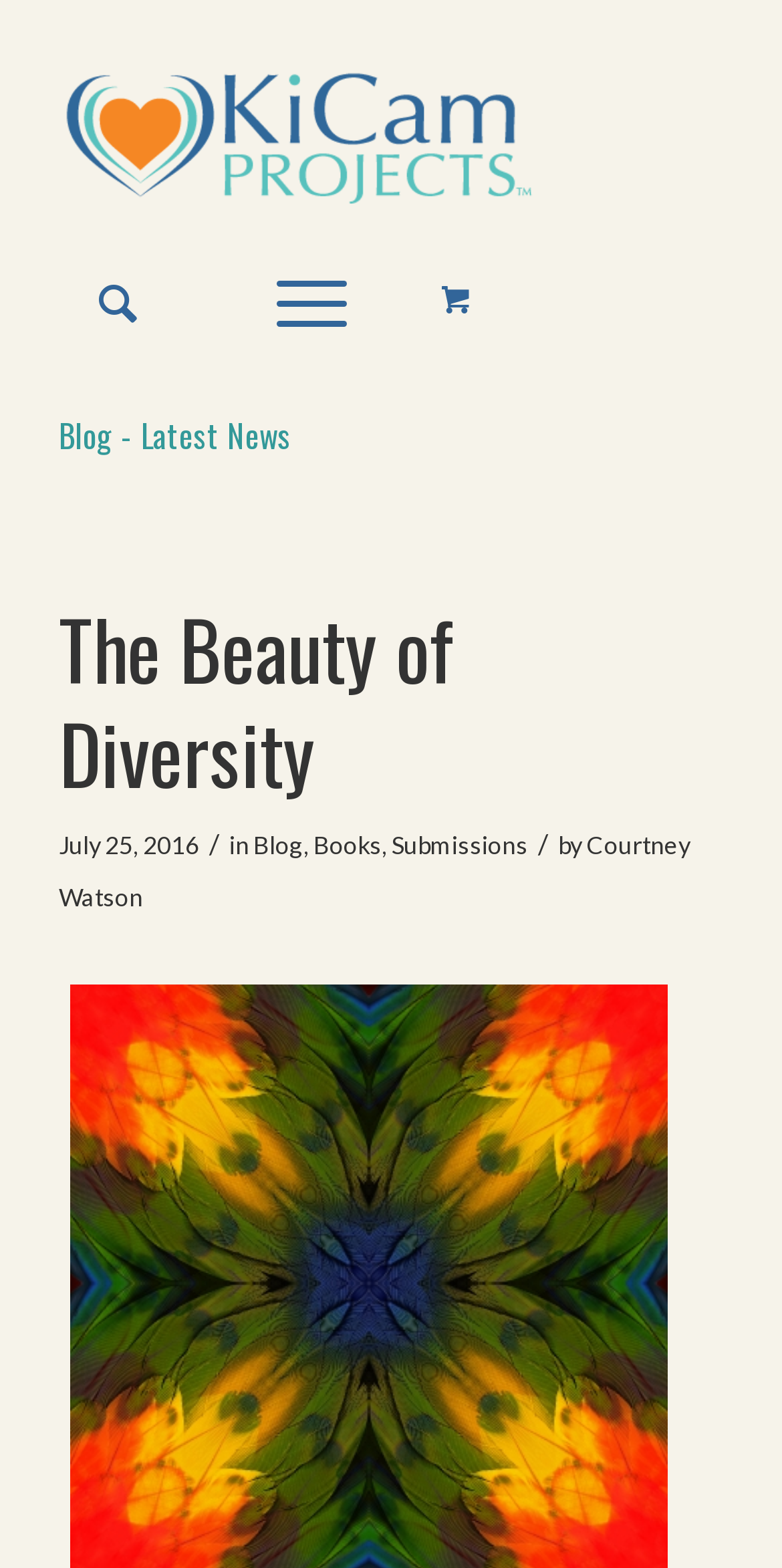Please identify the bounding box coordinates of the region to click in order to complete the task: "Visit the blog page". The coordinates must be four float numbers between 0 and 1, specified as [left, top, right, bottom].

[0.324, 0.529, 0.388, 0.548]